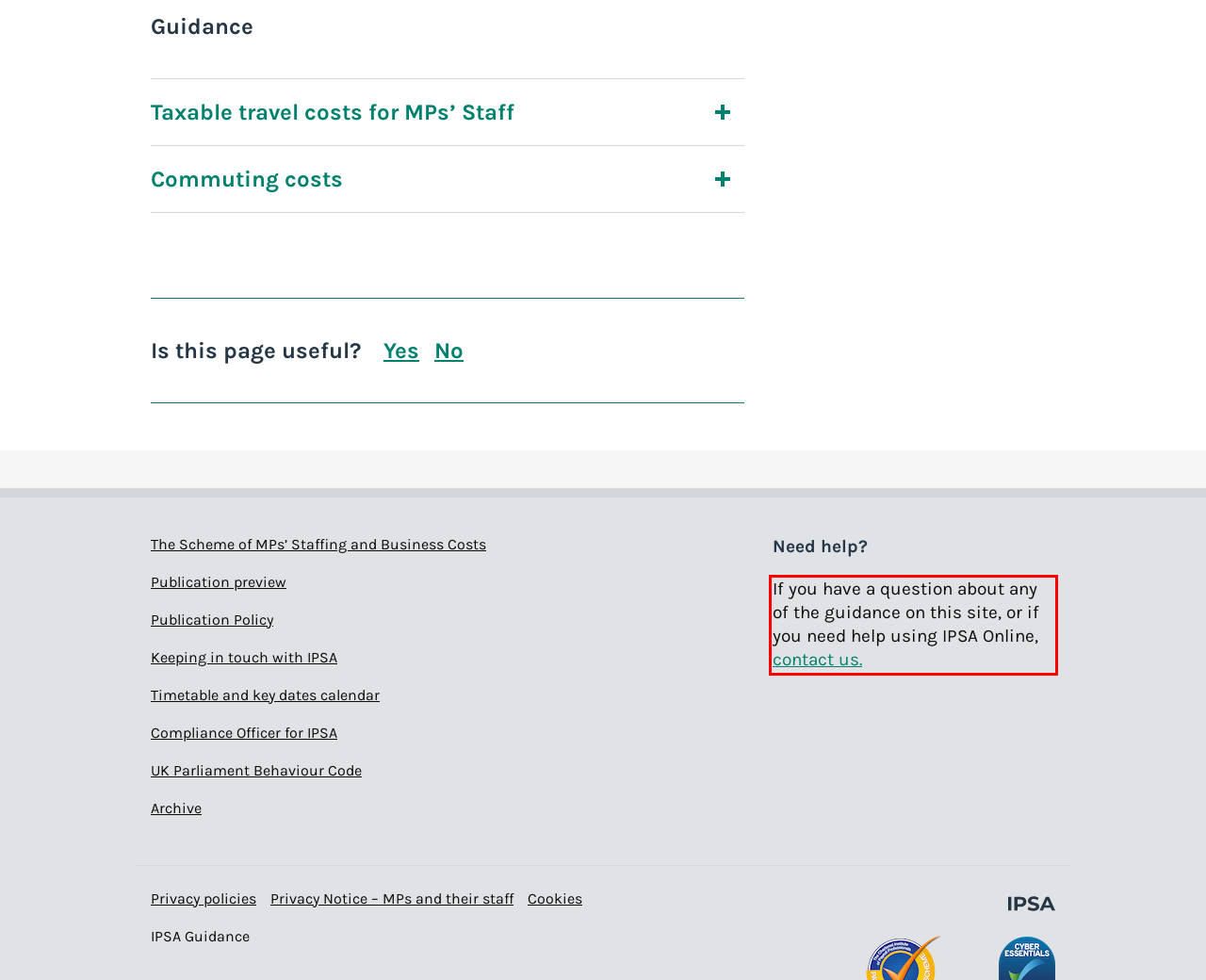Identify and transcribe the text content enclosed by the red bounding box in the given screenshot.

If you have a question about any of the guidance on this site, or if you need help using IPSA Online, contact us.